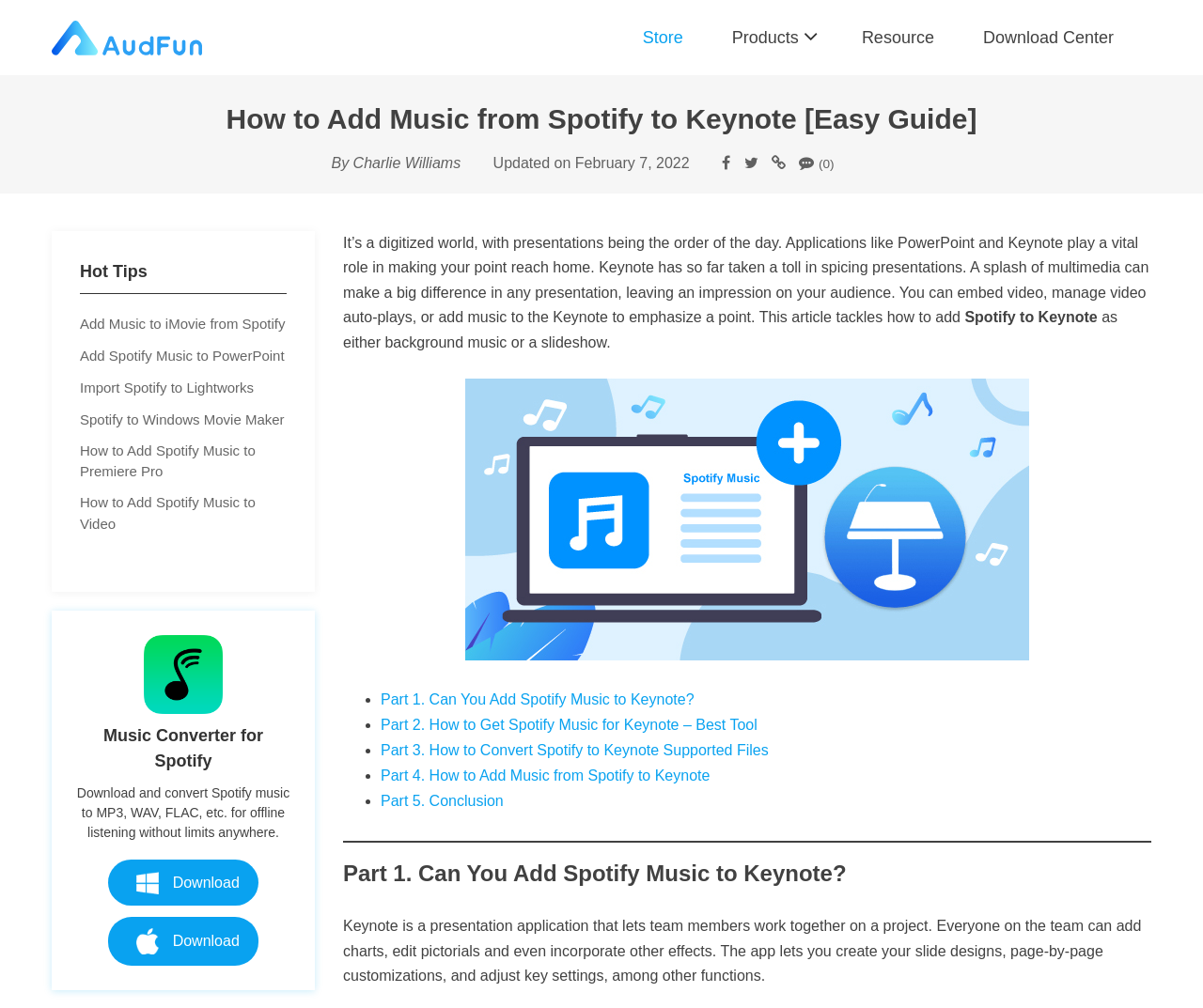Locate the UI element described as follows: "Import Spotify to Lightworks". Return the bounding box coordinates as four float numbers between 0 and 1 in the order [left, top, right, bottom].

[0.066, 0.375, 0.238, 0.395]